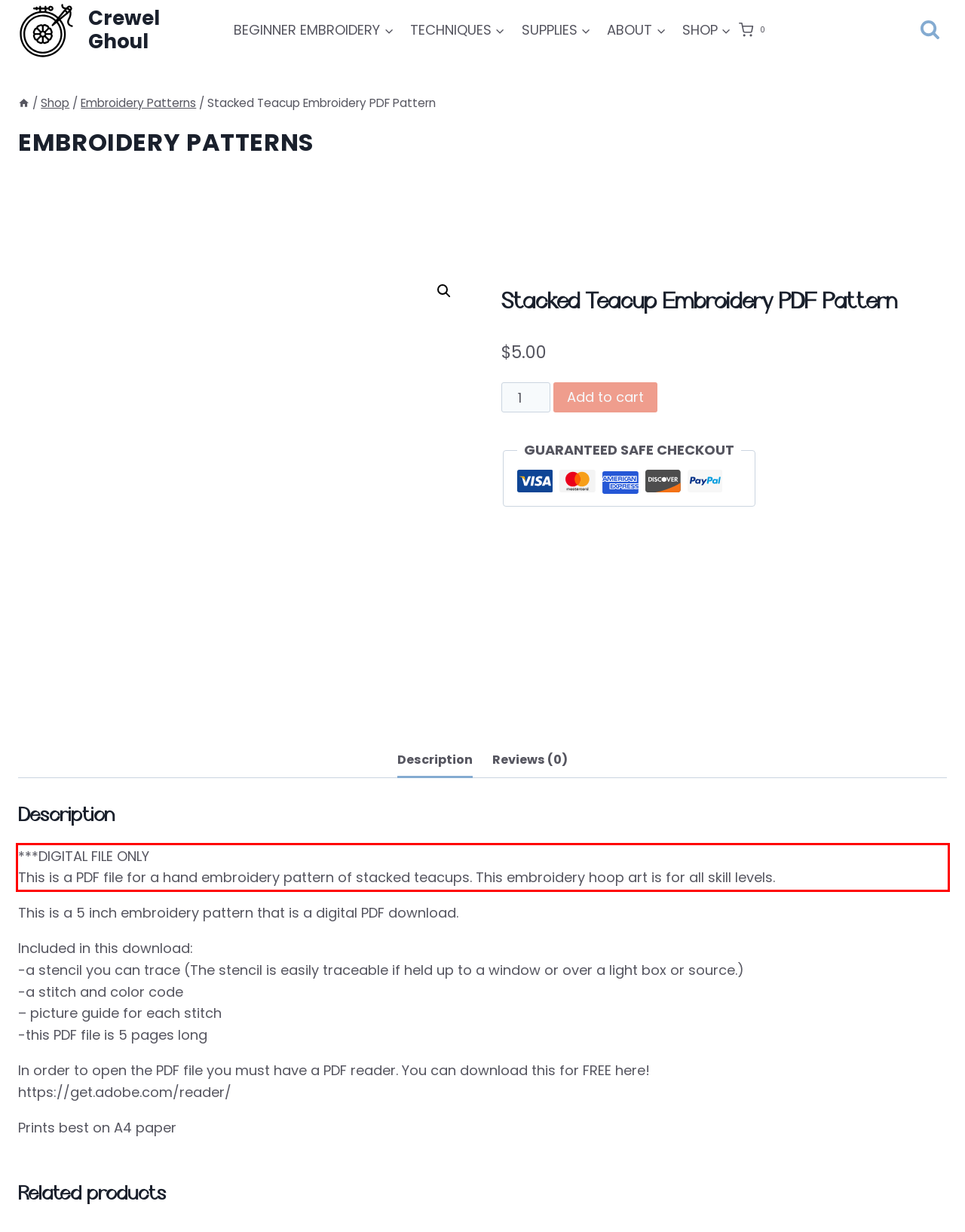From the screenshot of the webpage, locate the red bounding box and extract the text contained within that area.

***DIGITAL FILE ONLY This is a PDF file for a hand embroidery pattern of stacked teacups. This embroidery hoop art is for all skill levels.